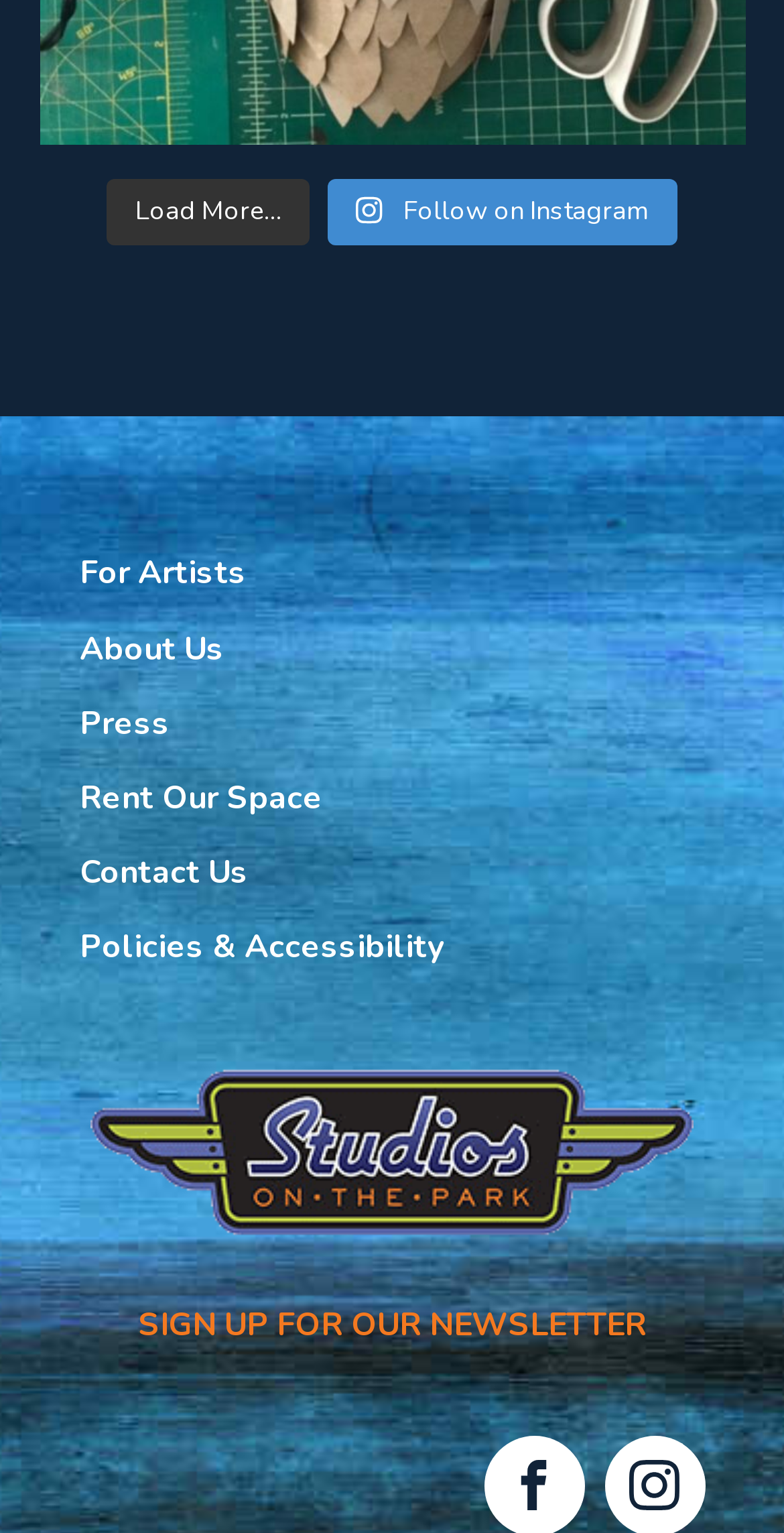Please answer the following query using a single word or phrase: 
How many navigation links are present in the middle section of the webpage?

6